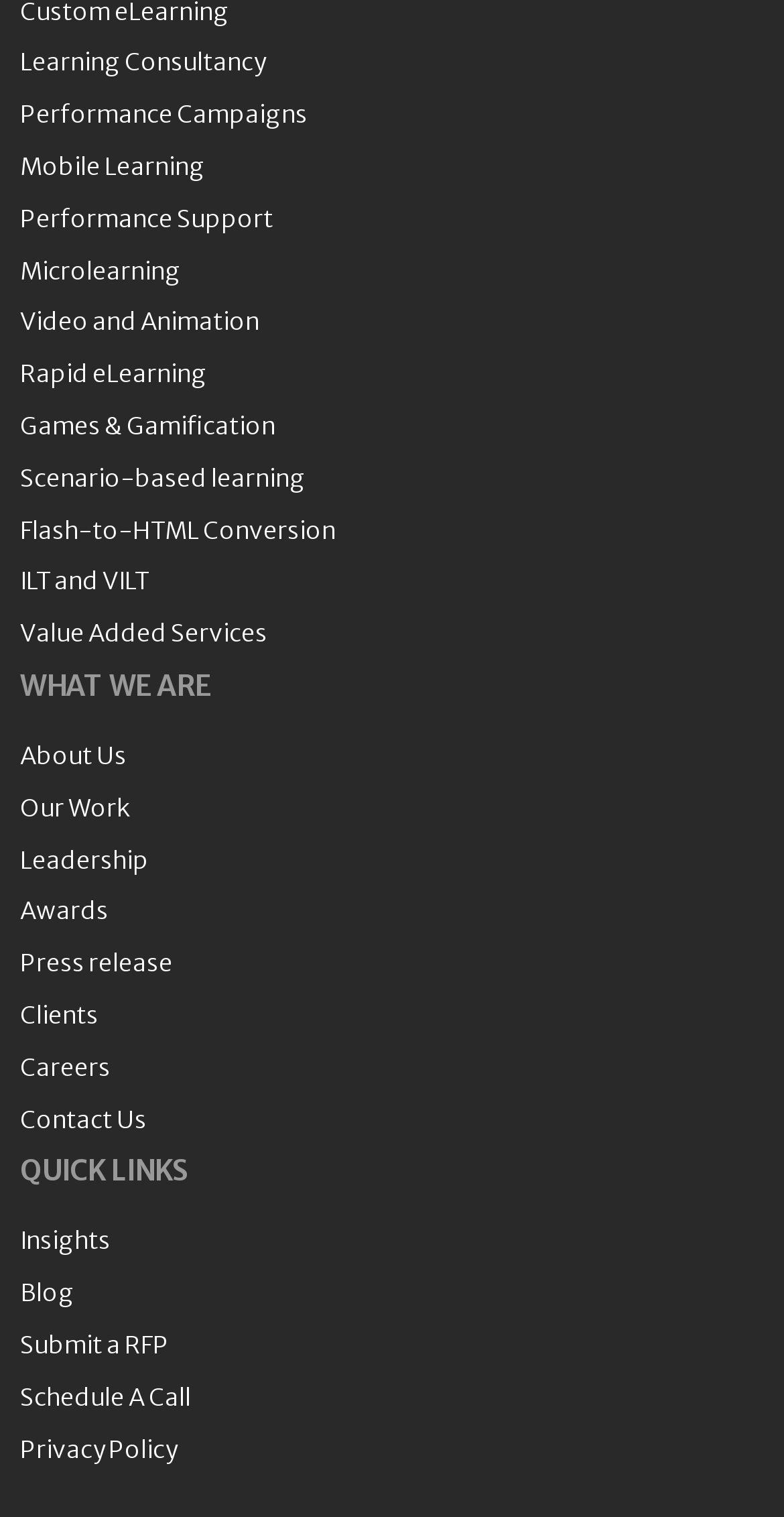Provide the bounding box coordinates for the UI element that is described by this text: "aria-label="Open menu"". The coordinates should be in the form of four float numbers between 0 and 1: [left, top, right, bottom].

None